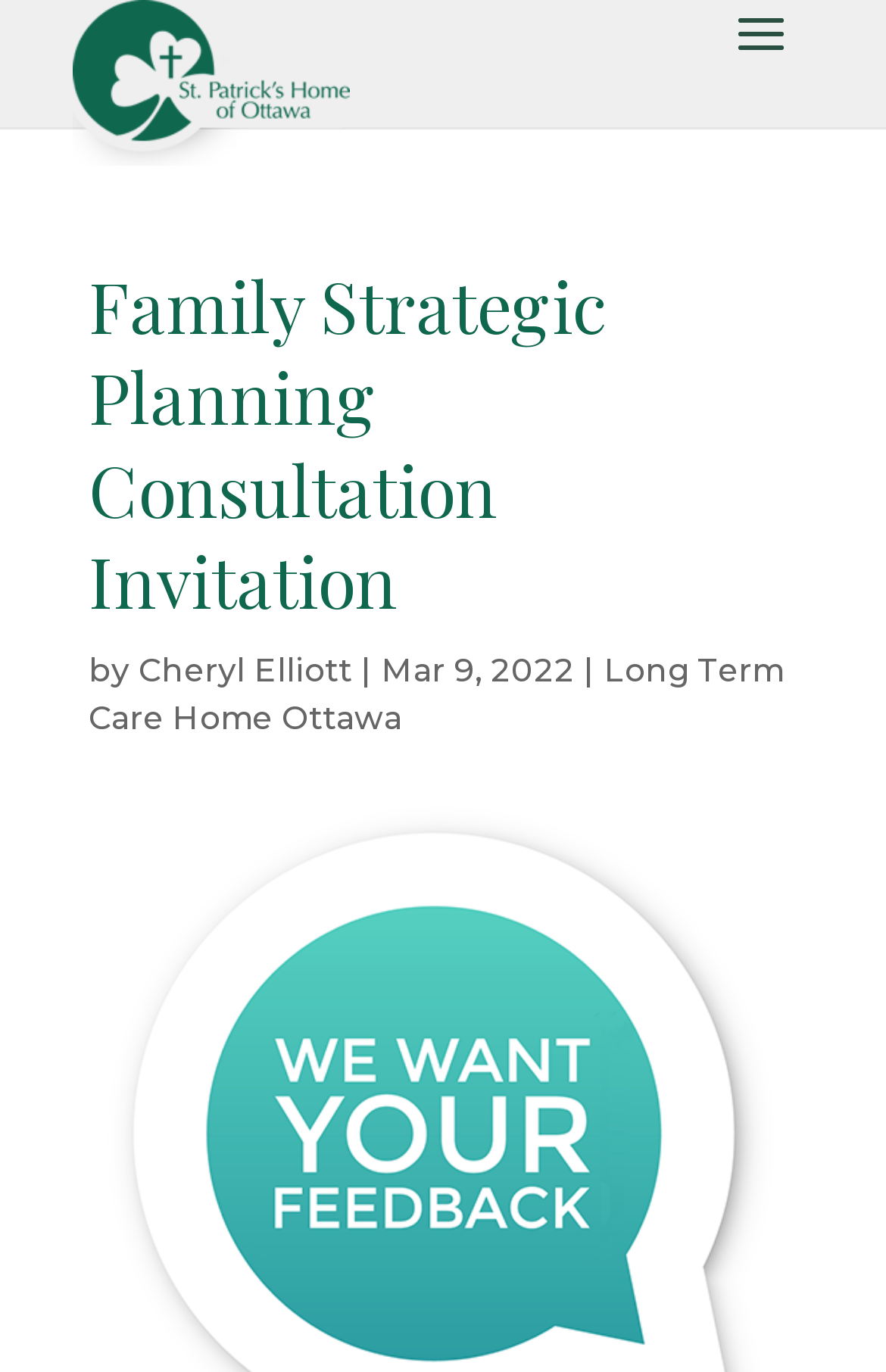Using details from the image, please answer the following question comprehensively:
What is the purpose of the consultation?

I found the answer by looking at the heading 'Family Strategic Planning Consultation Invitation' which indicates that the purpose of the consultation is for strategic planning.